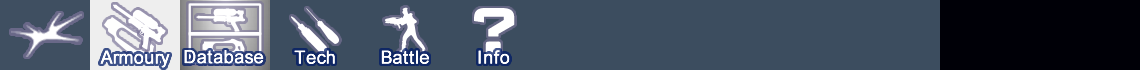Answer the following query concisely with a single word or phrase:
How many categories are represented by the icons?

6